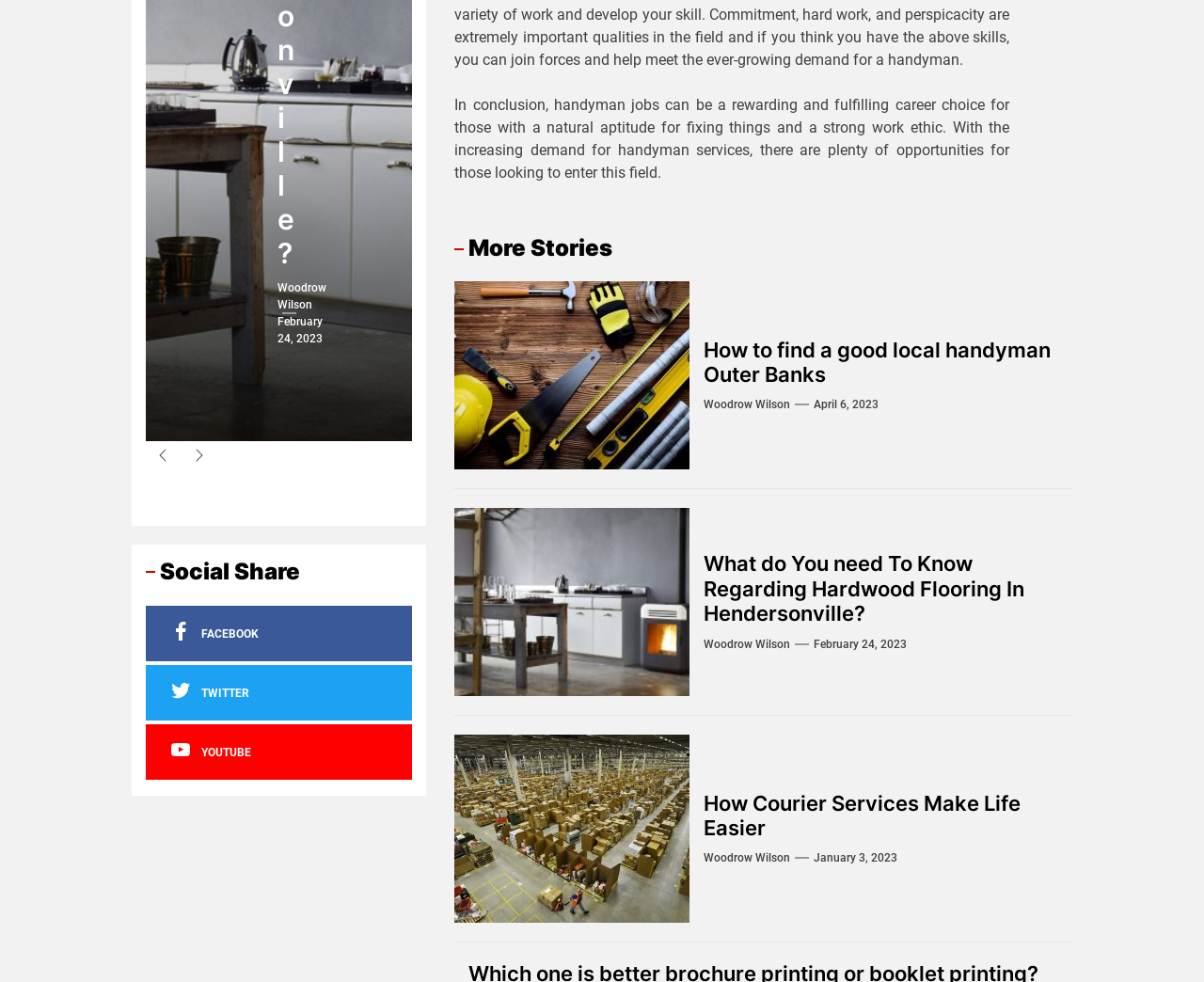Identify the bounding box coordinates of the clickable region necessary to fulfill the following instruction: "Check the time of 'February 24, 2023'". The bounding box coordinates should be four float numbers between 0 and 1, i.e., [left, top, right, bottom].

[0.676, 0.649, 0.753, 0.662]